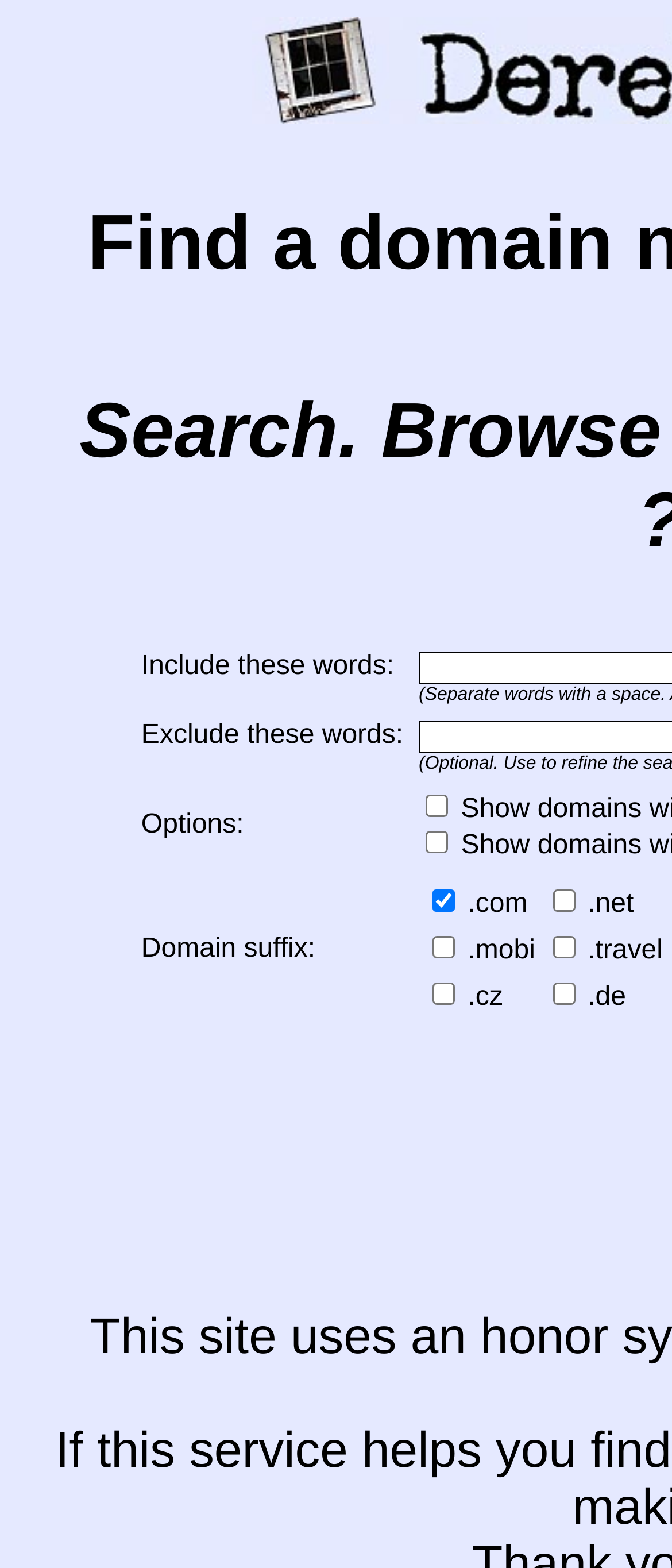Locate the bounding box coordinates of the region to be clicked to comply with the following instruction: "Select the .com domain suffix". The coordinates must be four float numbers between 0 and 1, in the form [left, top, right, bottom].

[0.628, 0.562, 0.802, 0.589]